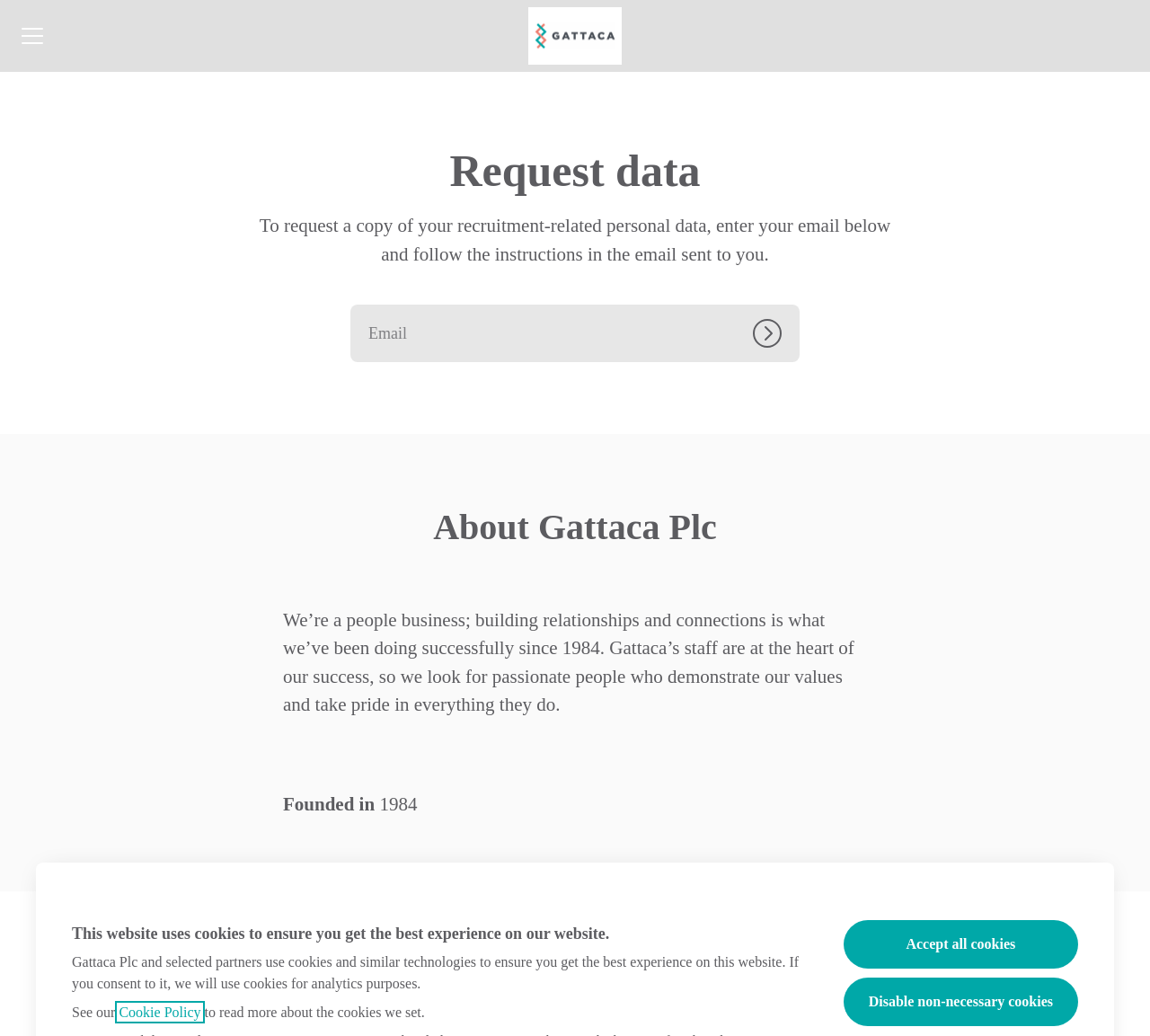Find the bounding box of the element with the following description: "Cookie Policy". The coordinates must be four float numbers between 0 and 1, formatted as [left, top, right, bottom].

[0.103, 0.969, 0.175, 0.984]